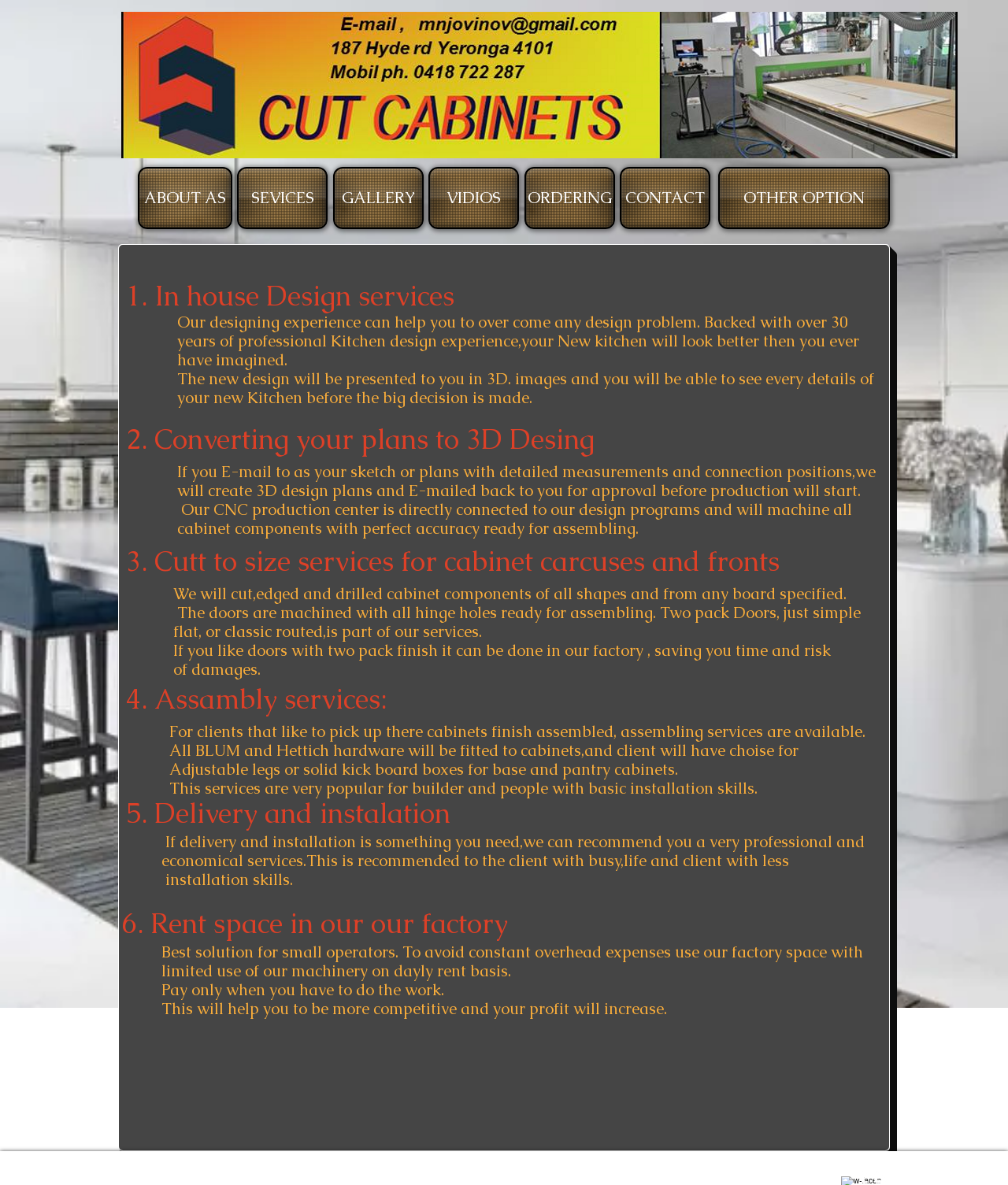Find the bounding box coordinates for the UI element that matches this description: "GALLERY".

[0.33, 0.141, 0.42, 0.193]